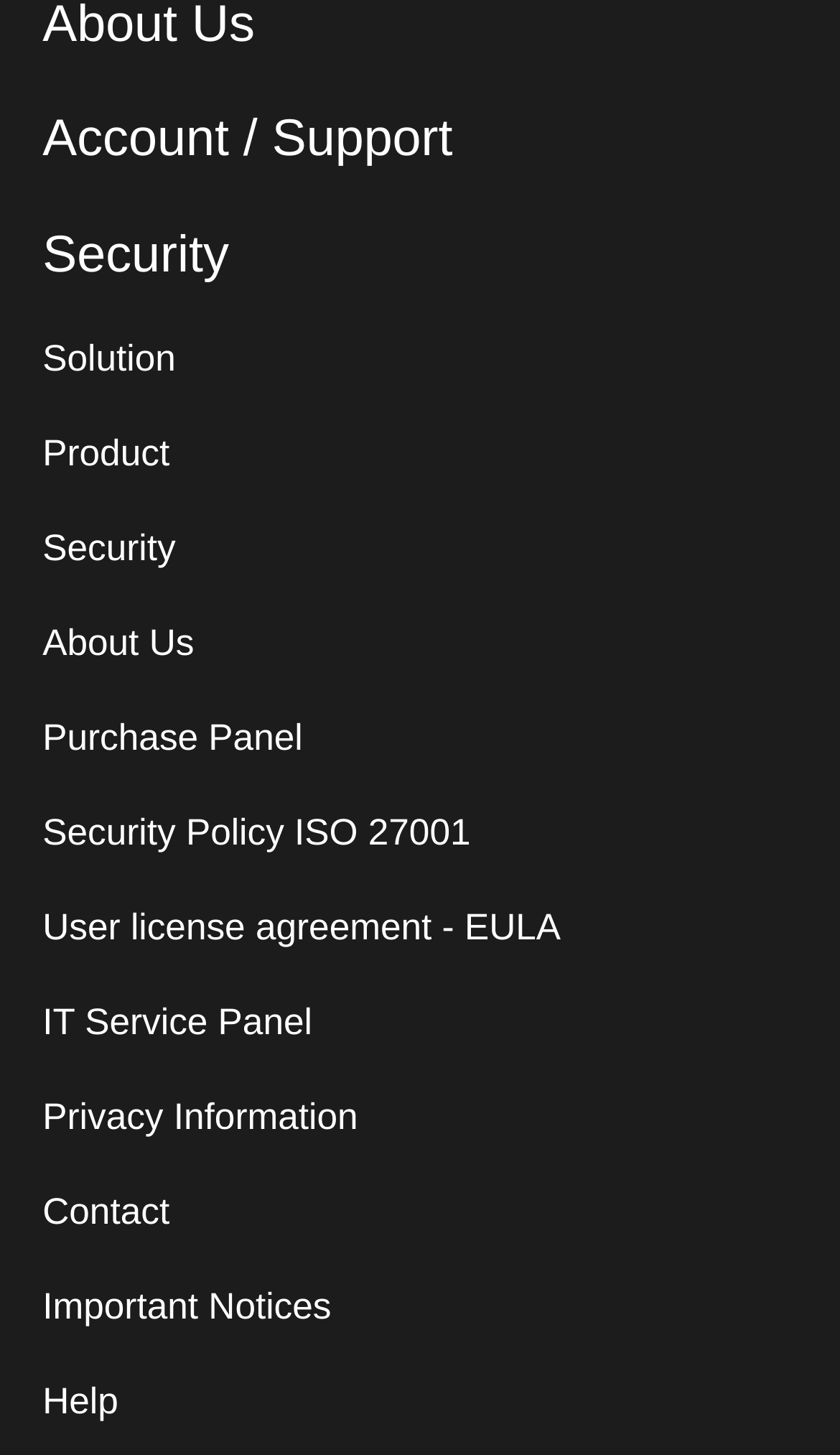Carefully examine the image and provide an in-depth answer to the question: What is the last link in the fourth table?

I looked at the fourth table and found the last link, which is 'Privacy Information', located at the bottom of the table.